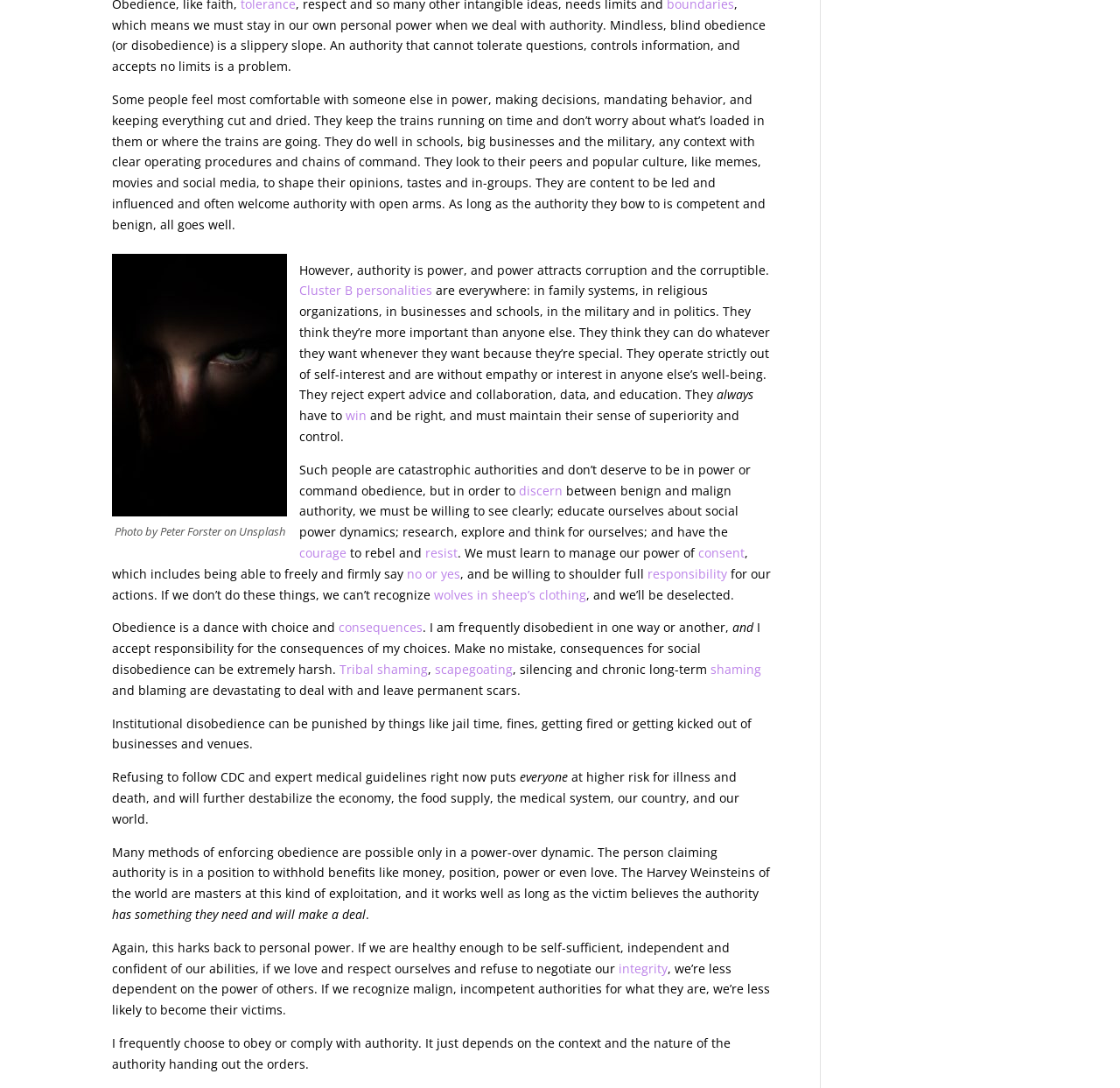Please identify the bounding box coordinates of the area that needs to be clicked to follow this instruction: "Click the link to learn about Cluster B personalities".

[0.267, 0.259, 0.389, 0.275]